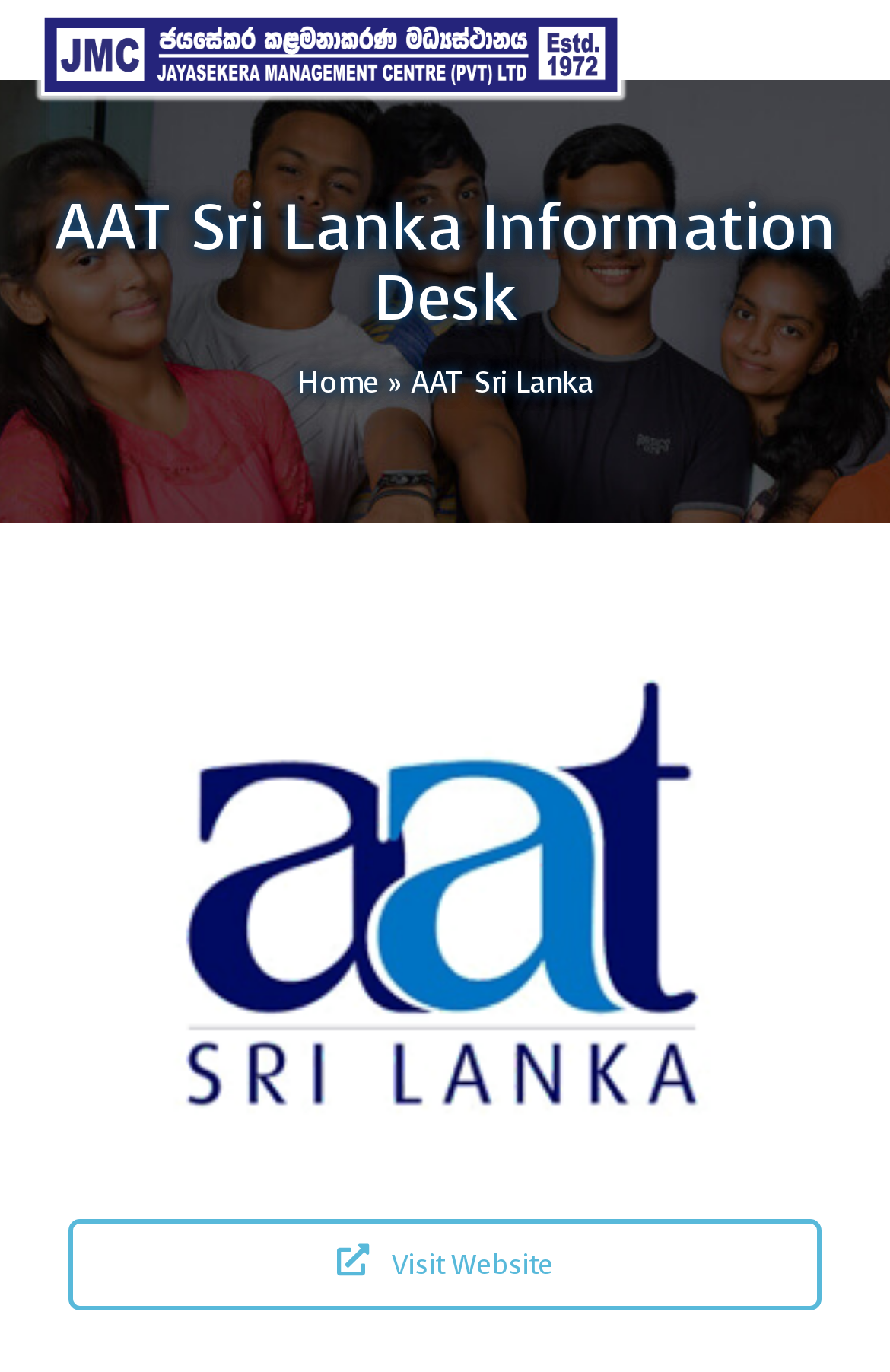How many links are present in the top section?
Using the image, give a concise answer in the form of a single word or short phrase.

3